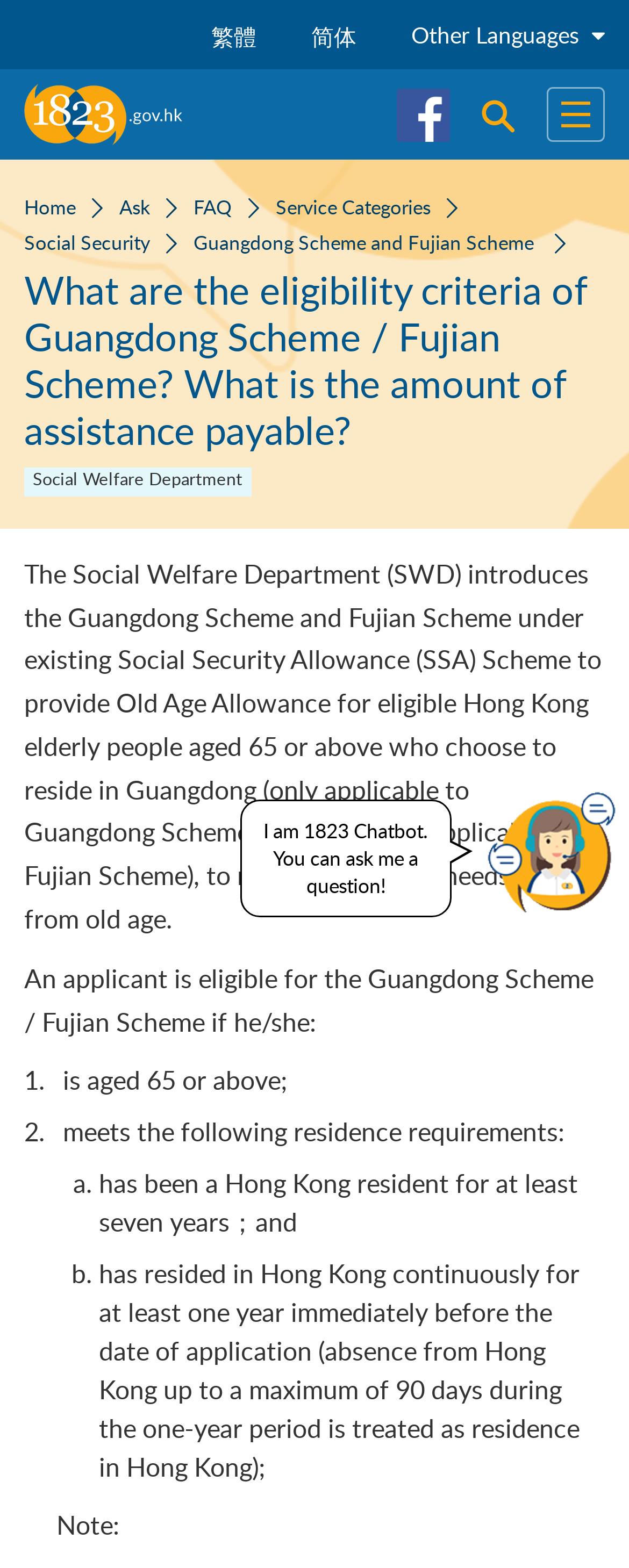Please specify the bounding box coordinates for the clickable region that will help you carry out the instruction: "Switch to traditional Chinese".

[0.336, 0.013, 0.495, 0.032]